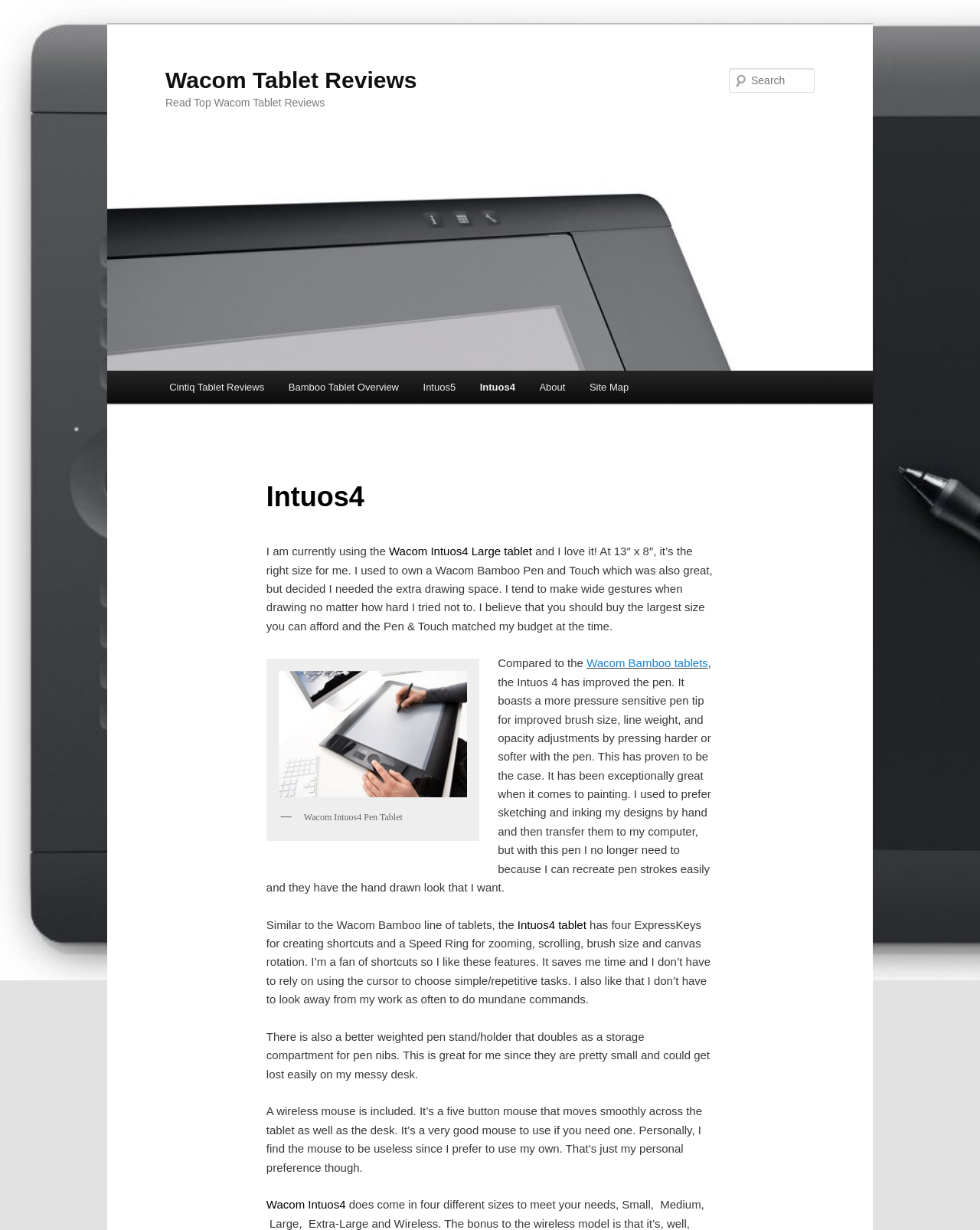What is the size of the Wacom Intuos4 tablet?
Using the image provided, answer with just one word or phrase.

13″ x 8″